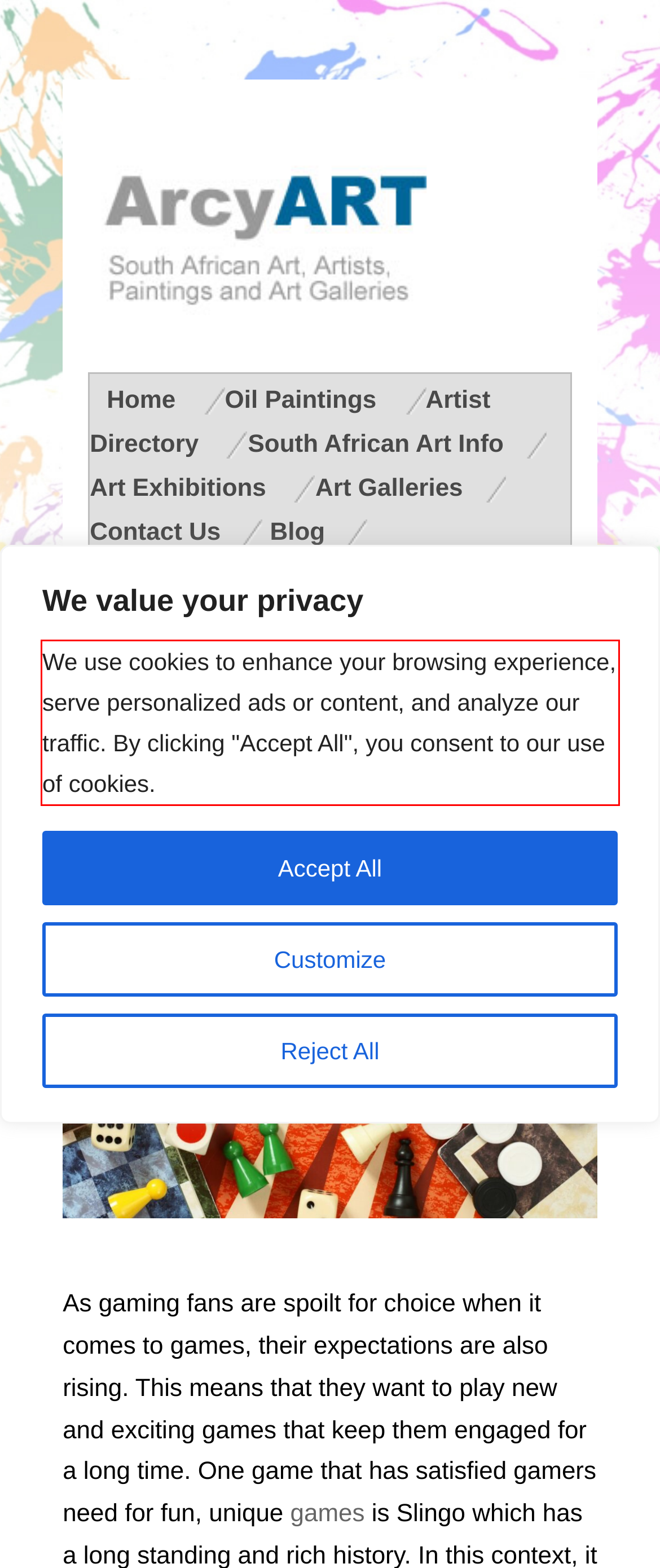Using the provided webpage screenshot, identify and read the text within the red rectangle bounding box.

We use cookies to enhance your browsing experience, serve personalized ads or content, and analyze our traffic. By clicking "Accept All", you consent to our use of cookies.